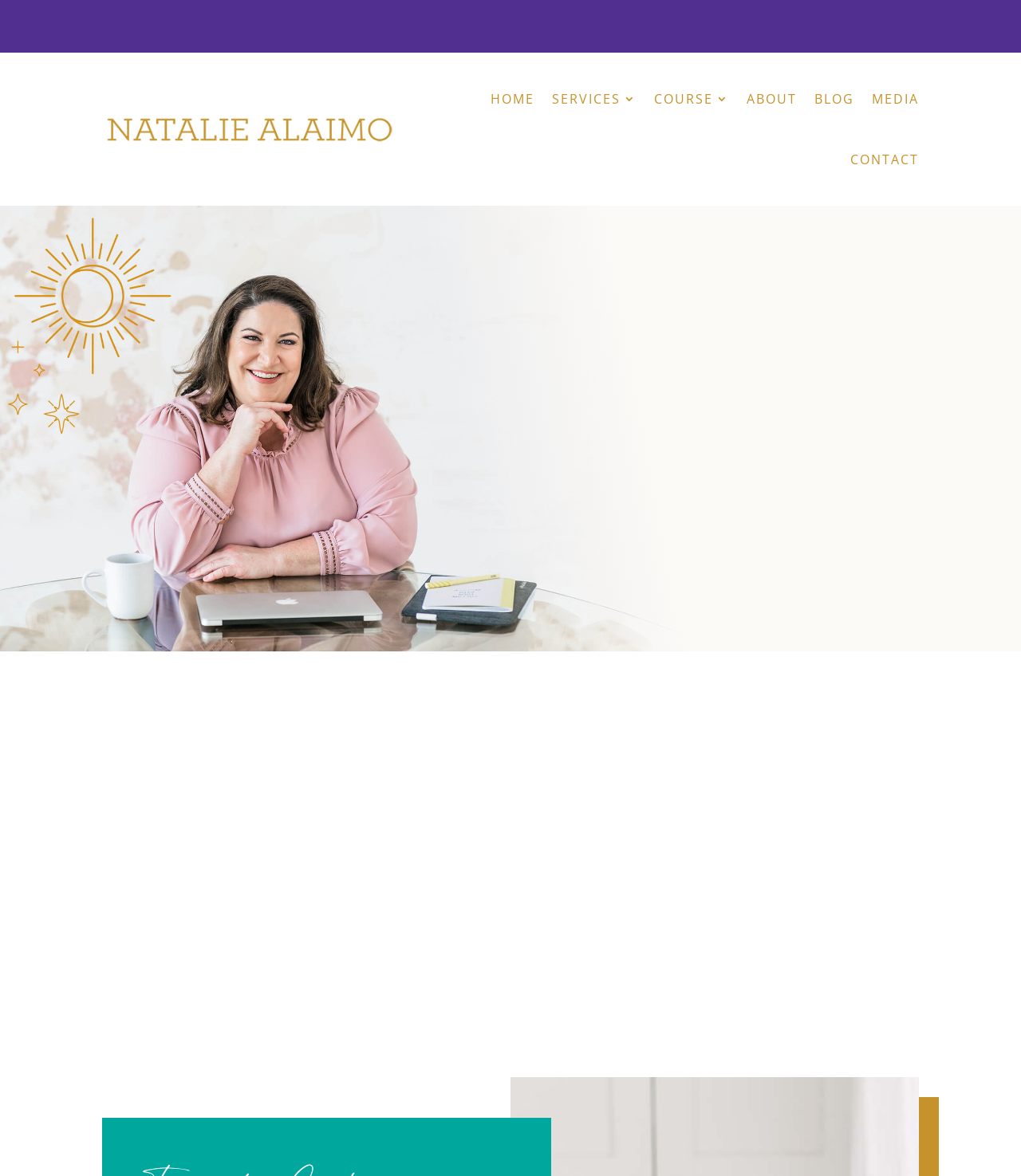What is the main topic of this webpage?
Please give a detailed and elaborate answer to the question.

Based on the webpage content, especially the headings and static texts, it is clear that the main topic of this webpage is related to Facebook and Instagram Ads, specifically for course creators, membership owners, and digital product makers.